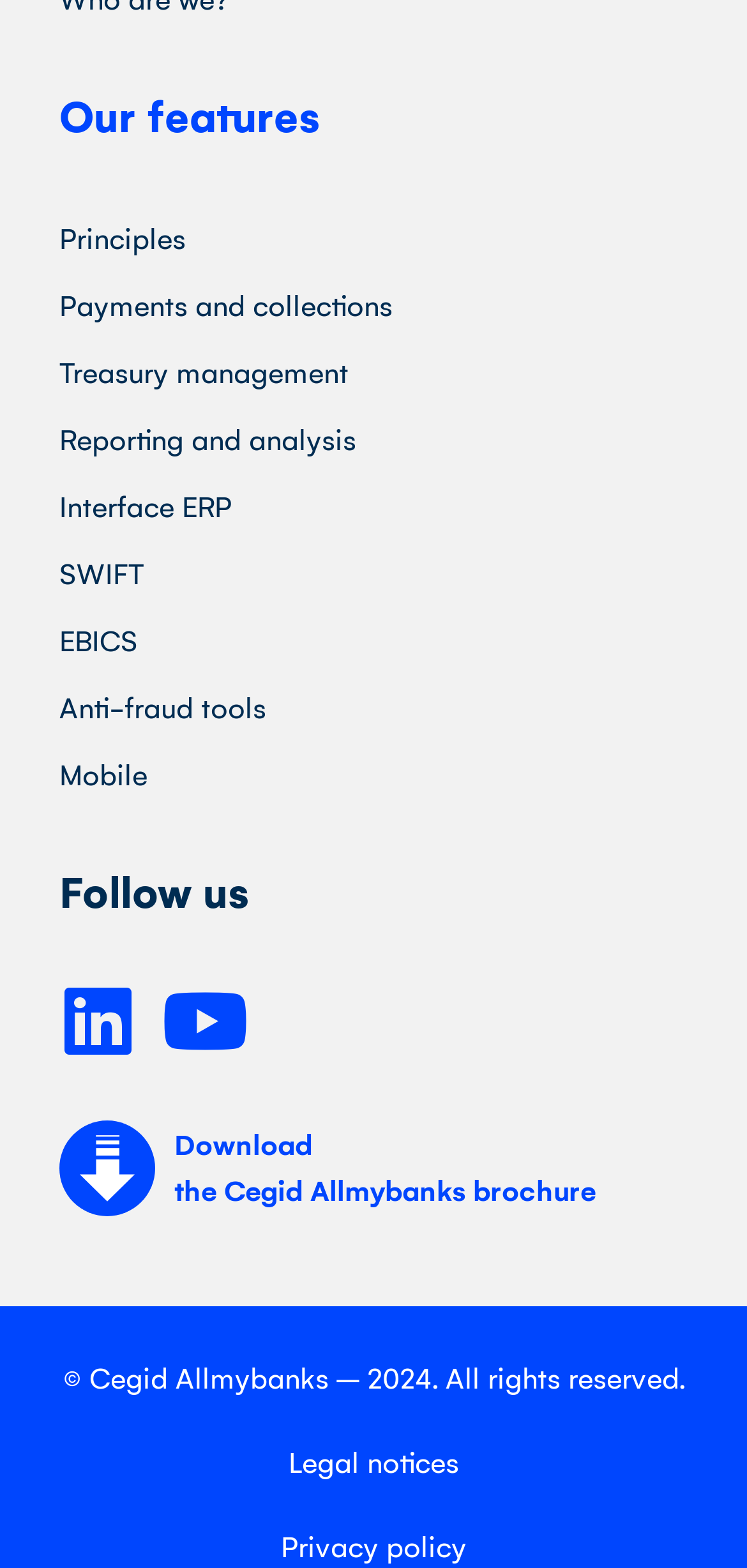What is the name of the brochure that can be downloaded?
Provide a thorough and detailed answer to the question.

The static text 'Download the Cegid Allmybanks brochure' suggests that the brochure that can be downloaded is named 'Cegid Allmybanks brochure'.